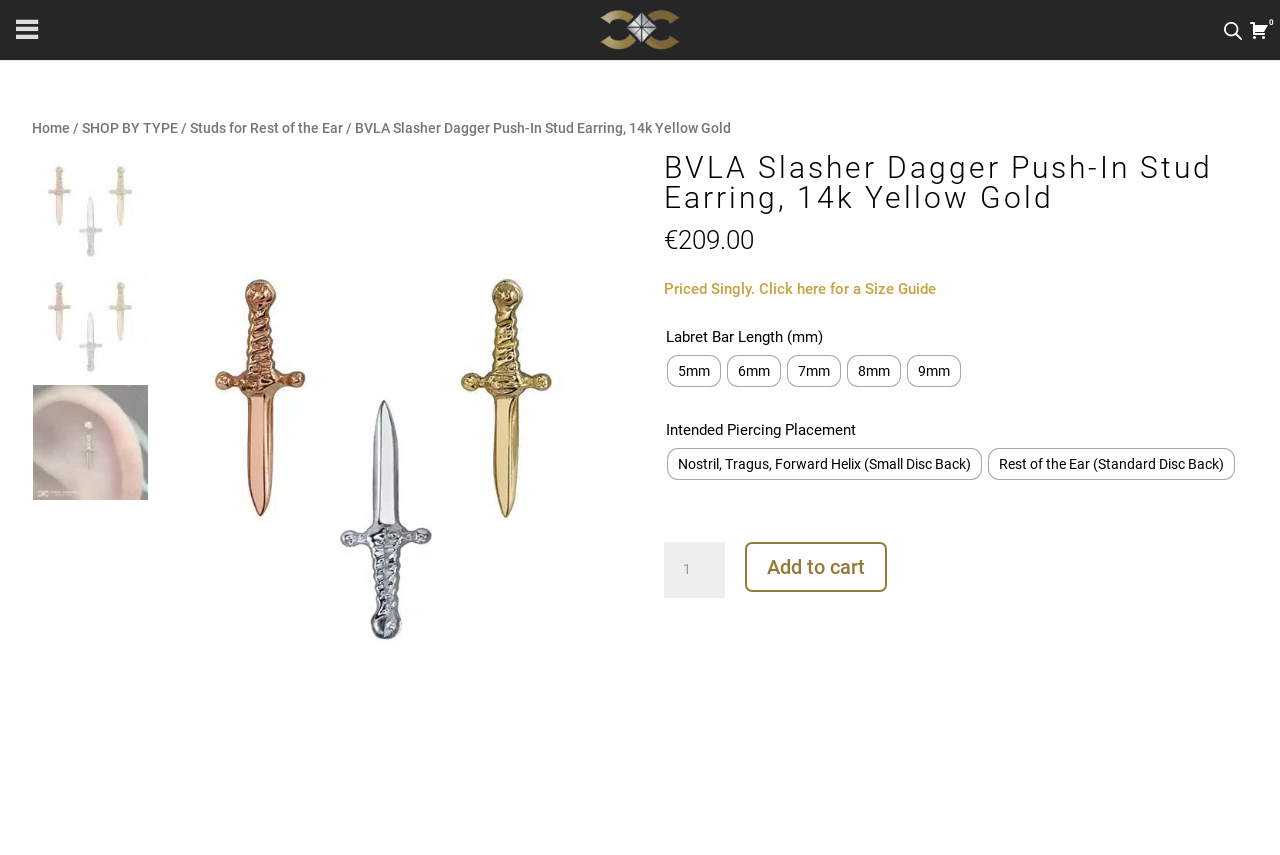What is the default quantity of the earring?
Based on the screenshot, respond with a single word or phrase.

1